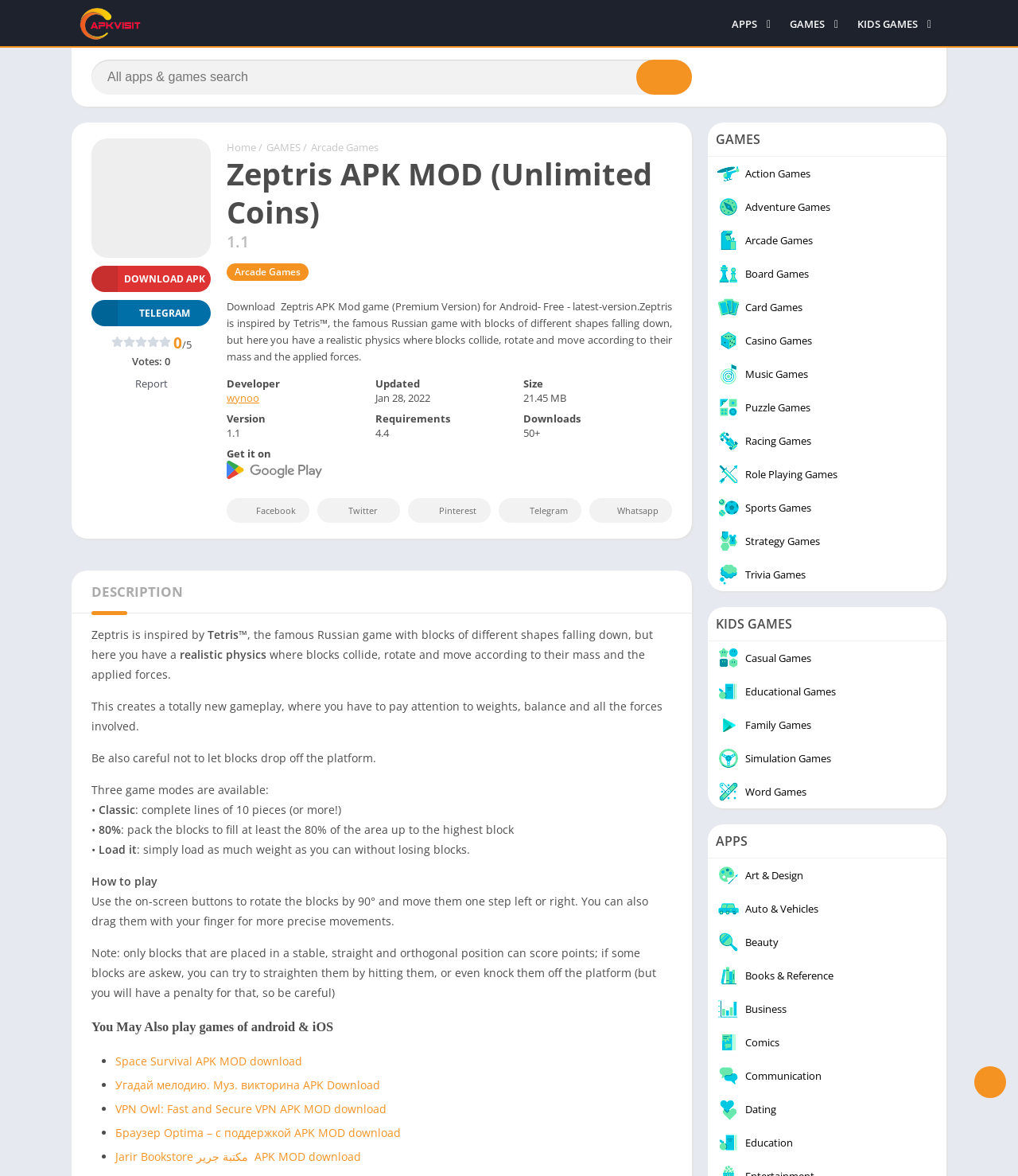Locate the bounding box coordinates of the clickable element to fulfill the following instruction: "Visit the Telegram channel". Provide the coordinates as four float numbers between 0 and 1 in the format [left, top, right, bottom].

[0.09, 0.255, 0.207, 0.277]